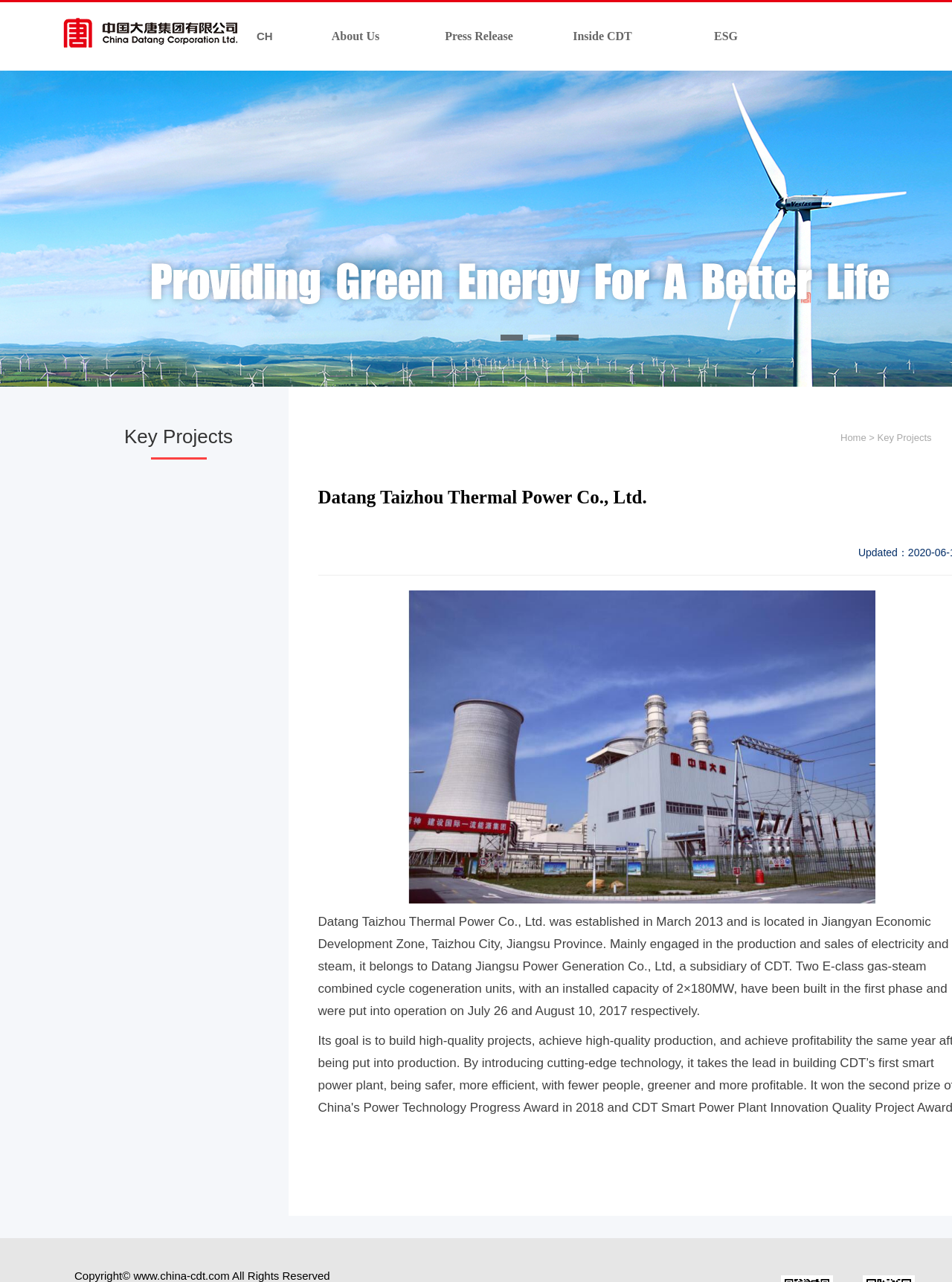Detail the various sections and features of the webpage.

The webpage is about China Datang Corporation Ltd. At the top left, there is a small image, and next to it, there is a link labeled "CH". Below these elements, there are five links in a row, labeled "About Us", "Press Release", "Inside CDT", "ESG", and they are evenly spaced across the top of the page.

On the left side of the page, there is a section with a heading "Key Projects" in bold font. Below this heading, there is a large image taking up most of the page's width. The image is accompanied by a descriptive text about Datang Taizhou Thermal Power Co., Ltd., which is a subsidiary of China Datang Corporation Ltd. The text describes the company's establishment, location, and business activities.

At the top right, there are three links in a row, labeled "Home", ">", and "Key Projects". At the bottom of the page, there is a copyright notice that reads "Copyright© www.china-cdt.com All Rights Reserved".